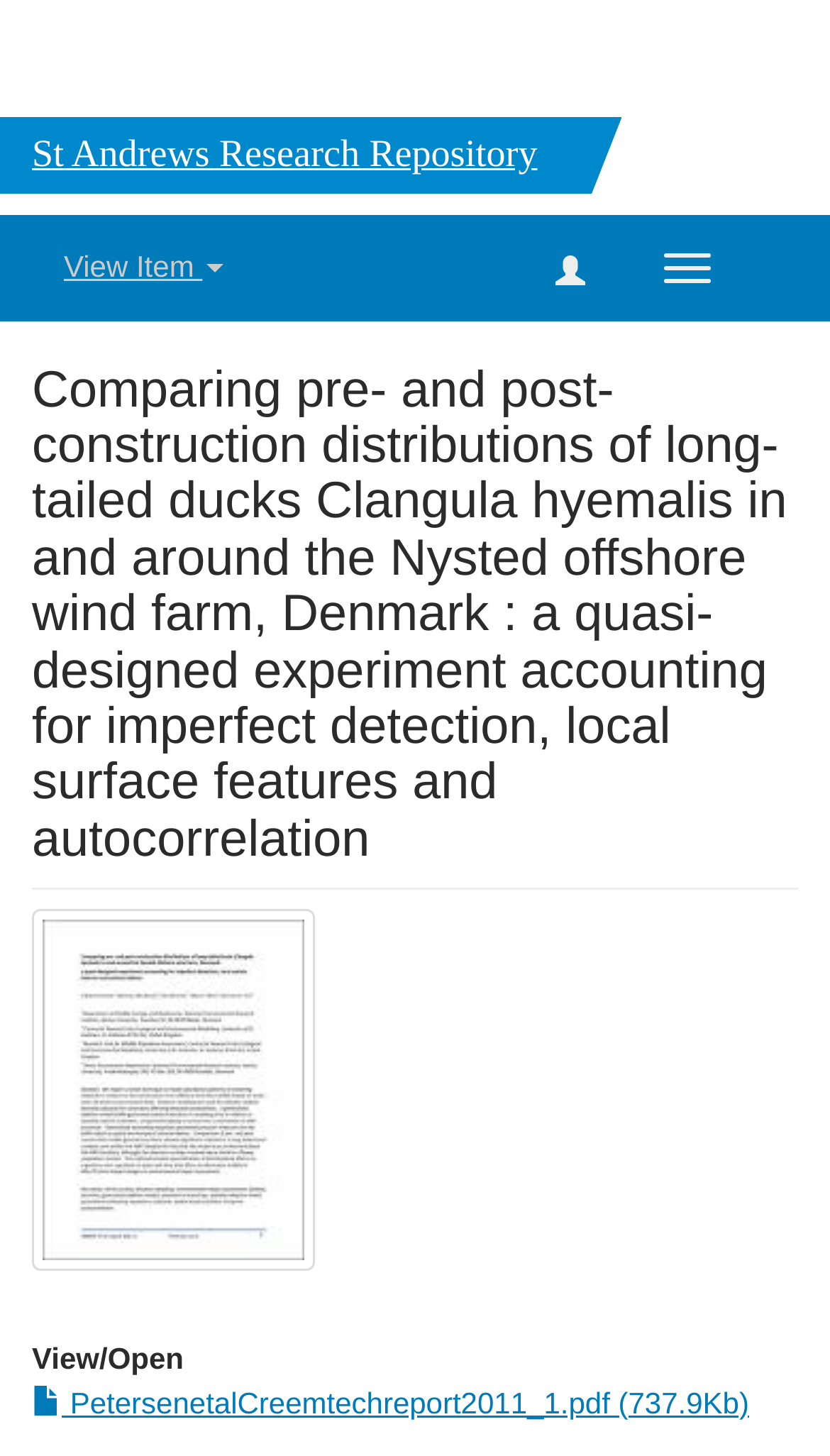What is the type of image displayed on the webpage?
Using the information presented in the image, please offer a detailed response to the question.

I found the answer by looking at the image element with the text 'Thumbnail' which suggests that it is a thumbnail image.